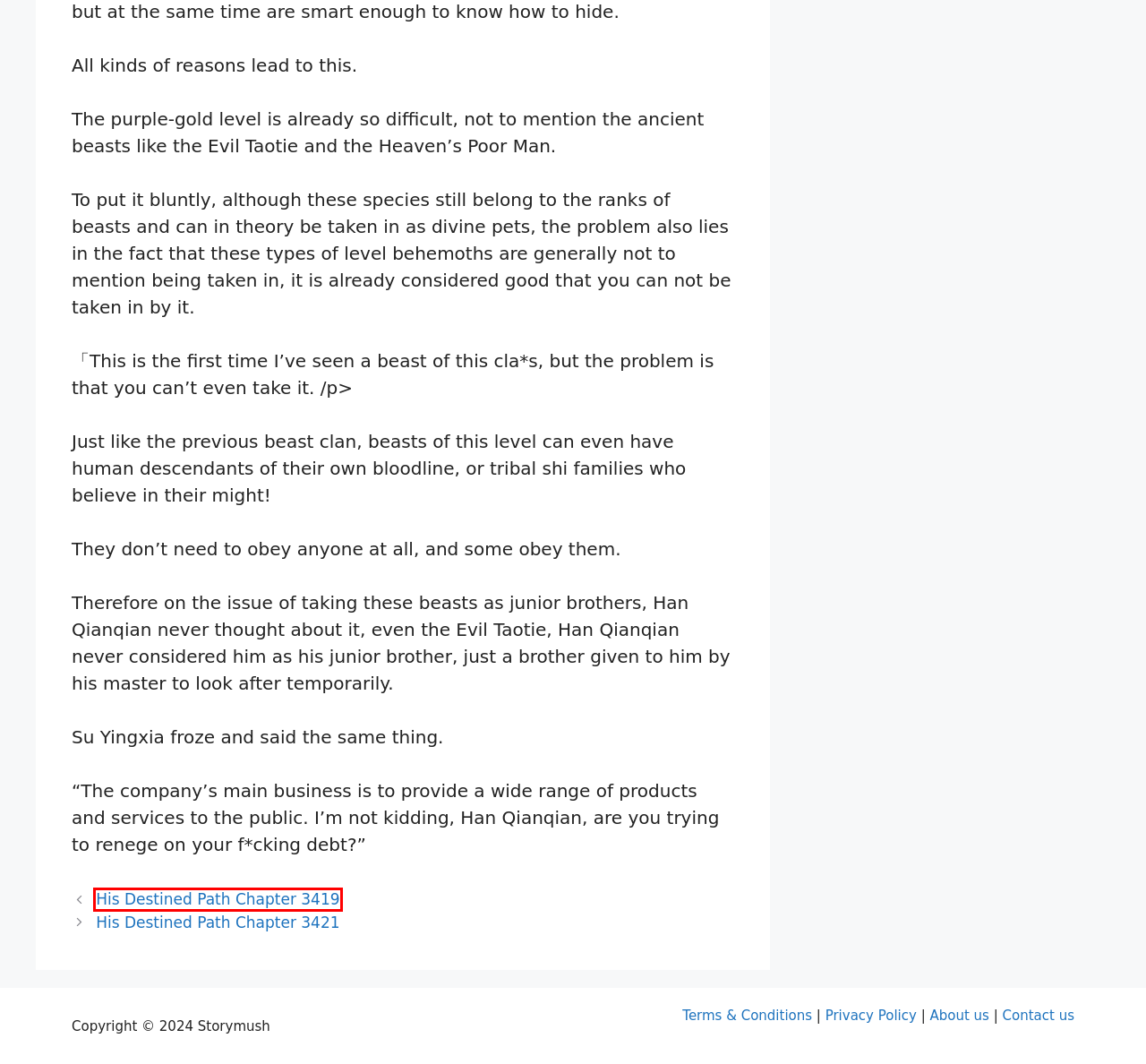Given a screenshot of a webpage featuring a red bounding box, identify the best matching webpage description for the new page after the element within the red box is clicked. Here are the options:
A. His Destined Path Chapter 3419 - Storymush
B. Avraly – Furniture for you
C. His Destined Path Chapter 3421 - Storymush
D. Fortune Divination - Storymush
E. About Us - Storymush
F. Boss Lady - Storymush
G. Privacy Policy - Storymush
H. Her Comeback - Storymush

A